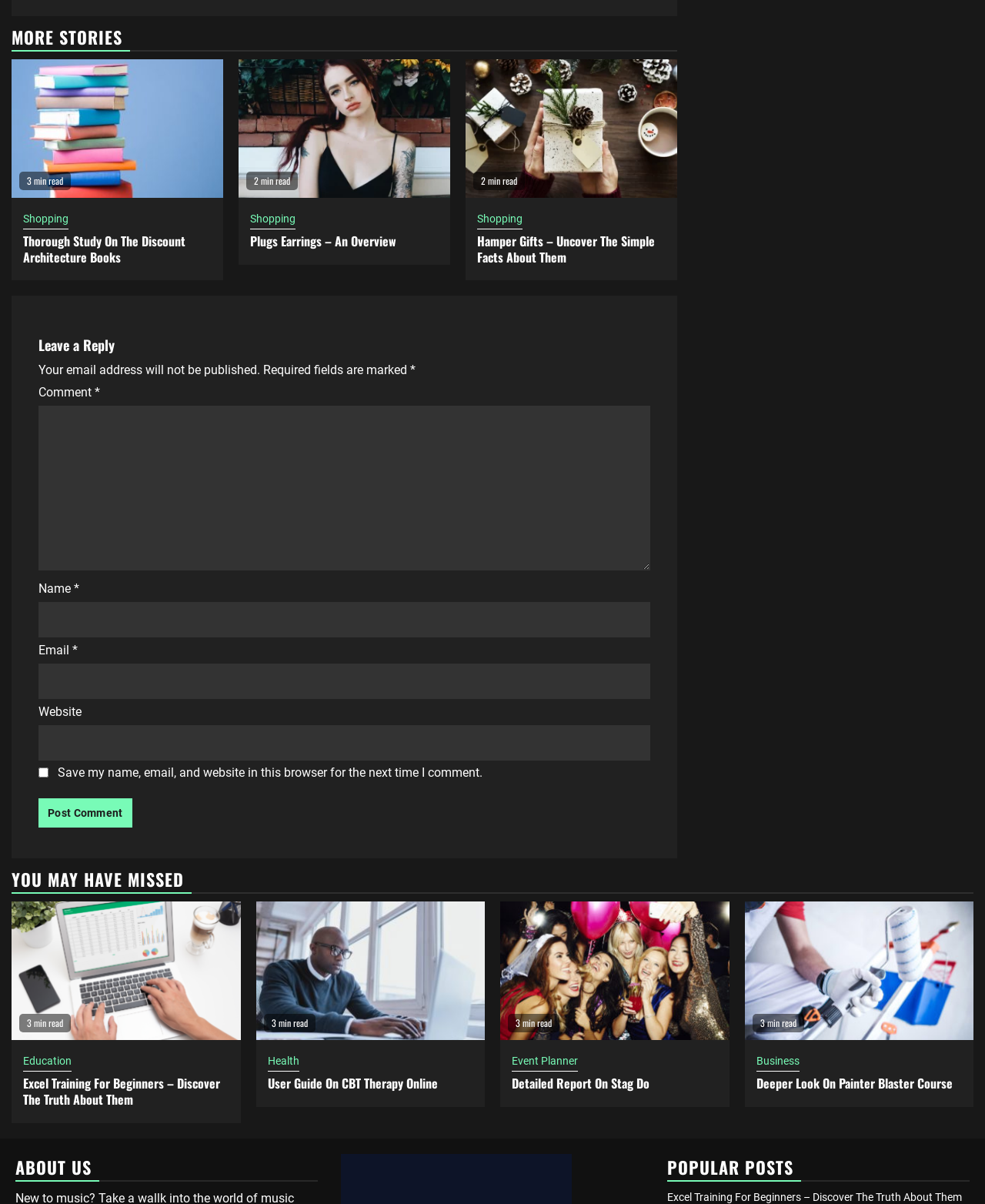Locate the bounding box coordinates of the clickable element to fulfill the following instruction: "Click on the 'ABOUT US' heading". Provide the coordinates as four float numbers between 0 and 1 in the format [left, top, right, bottom].

[0.016, 0.958, 0.323, 0.982]